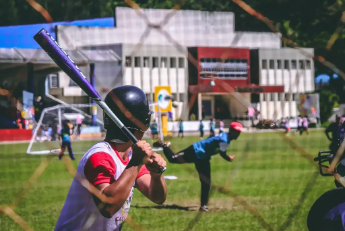Describe the image in great detail, covering all key points.

The image depicts a lively baseball practice session, capturing an athlete poised at the plate with a bat in hand, ready to swing. The player, dressed in a white shirt with red accents, stands in a dynamic stance, displaying focus and determination. In the background, other players are seen actively participating in the game, showcasing a vibrant atmosphere filled with energy and teamwork. The scene is set against a backdrop of a sports complex, characterized by its modern architecture, making it clear that this is a well-frequented baseball facility. The grassy field and clear blue skies create an inviting setting for a day of practice and competition in the great outdoors. The image effectively conveys the spirit of baseball, emphasizing both individual preparation and communal participation in the sport.